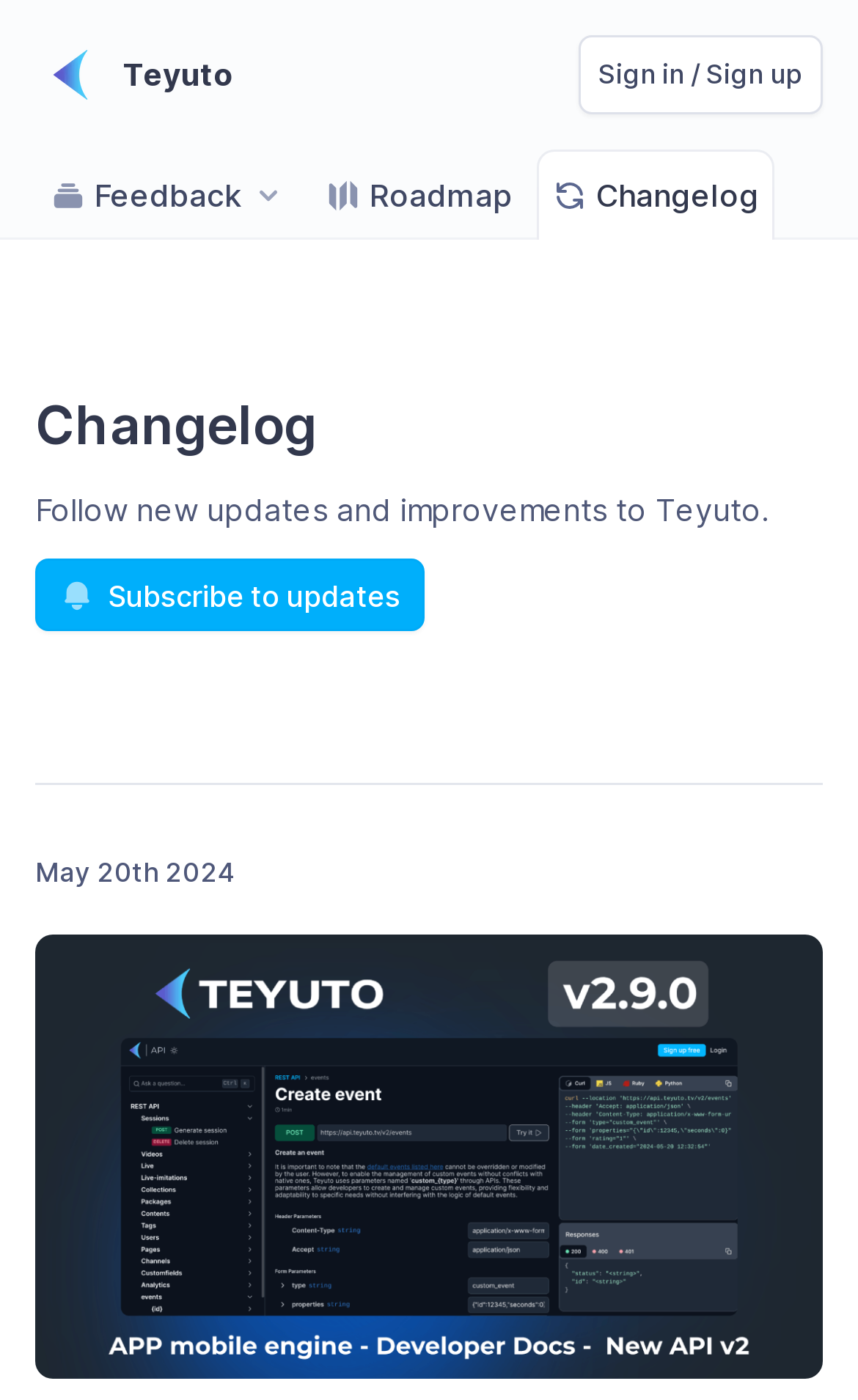Generate a comprehensive description of the webpage.

The webpage is about Teyuto's changelog, where users can provide feedback on how to improve their product. At the top left corner, there is a profile picture button with the text "Teyuto" next to it, which is a heading. On the top right corner, there is a "Sign in / Sign up" button.

Below the profile picture, there are three buttons: "Feedback", "Roadmap", and "Changelog". The "Changelog" button is highlighted, indicating that it is the current page. 

Underneath these buttons, there is a heading that reads "Changelog". Below the heading, there is a paragraph of text that says "Follow new updates and improvements to Teyuto". Next to this text, there is a small dot. 

Further down, there is a "Subscribe to updates" button. Below this button, there is a date "May 20th 2024" displayed. 

Taking up most of the bottom half of the page is a large image. There is an "Expand image" button at the bottom right corner of the image.